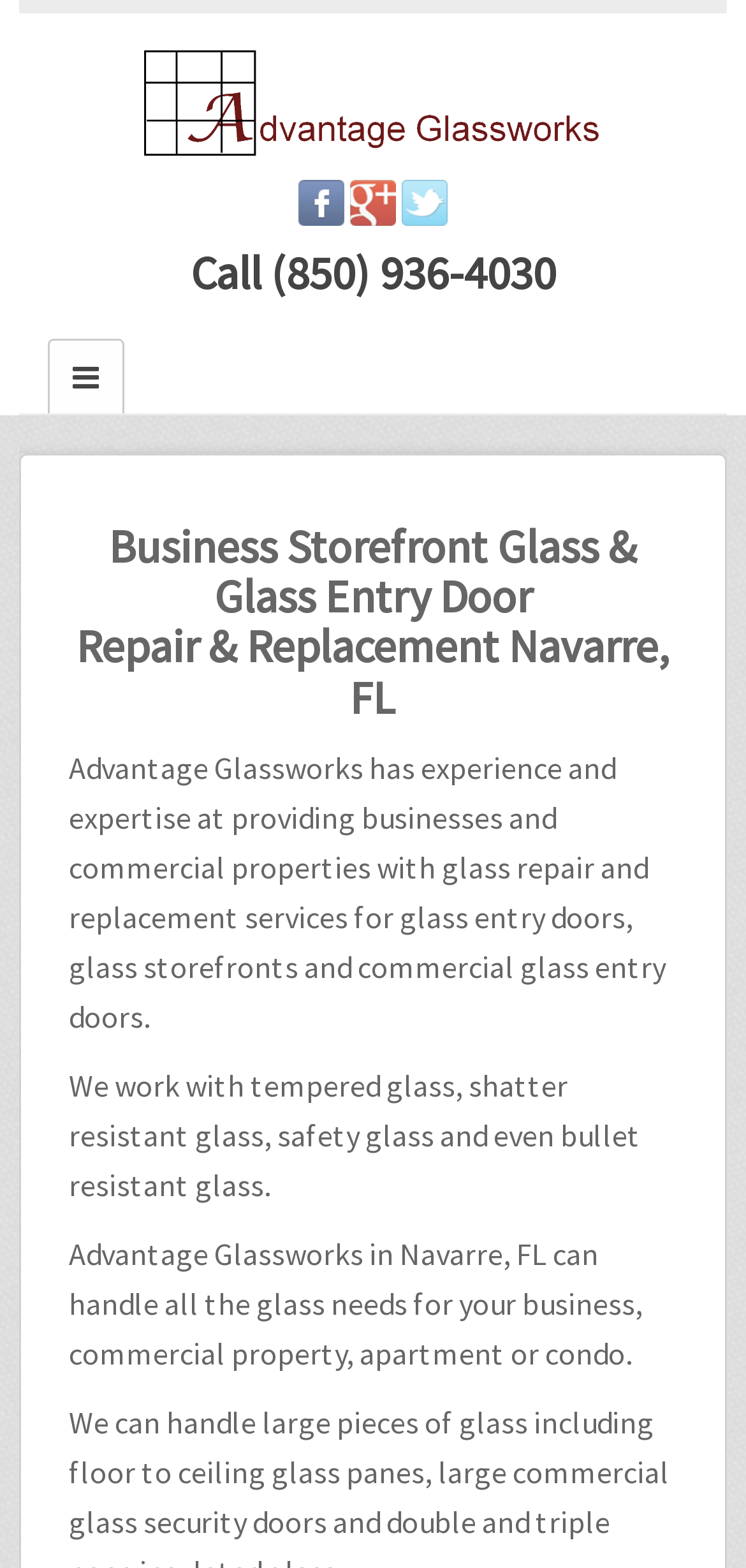Locate the bounding box of the UI element based on this description: "Google+". Provide four float numbers between 0 and 1 as [left, top, right, bottom].

[0.468, 0.115, 0.532, 0.144]